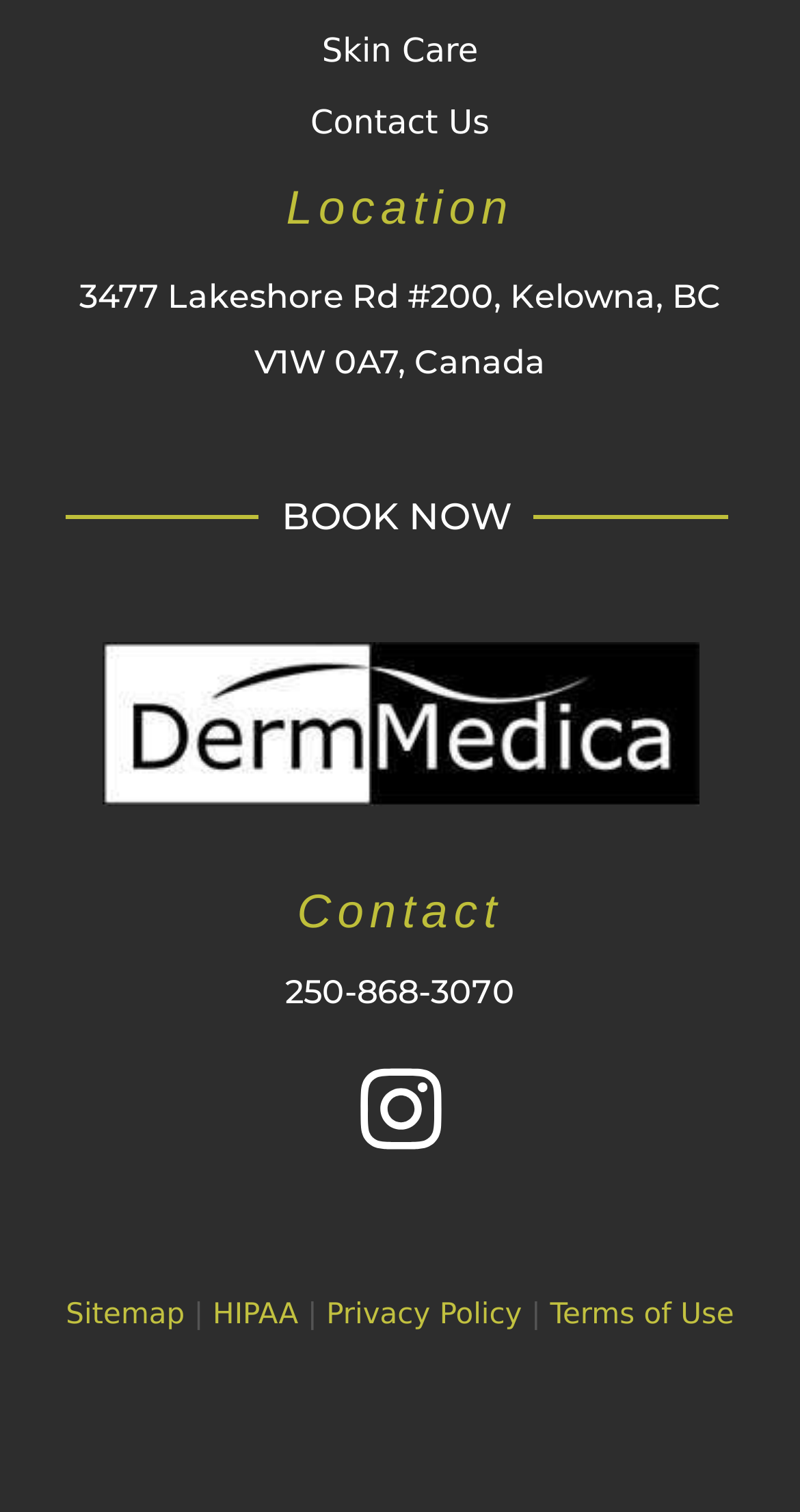Pinpoint the bounding box coordinates of the element to be clicked to execute the instruction: "Visit the Sitemap".

[0.082, 0.859, 0.231, 0.881]